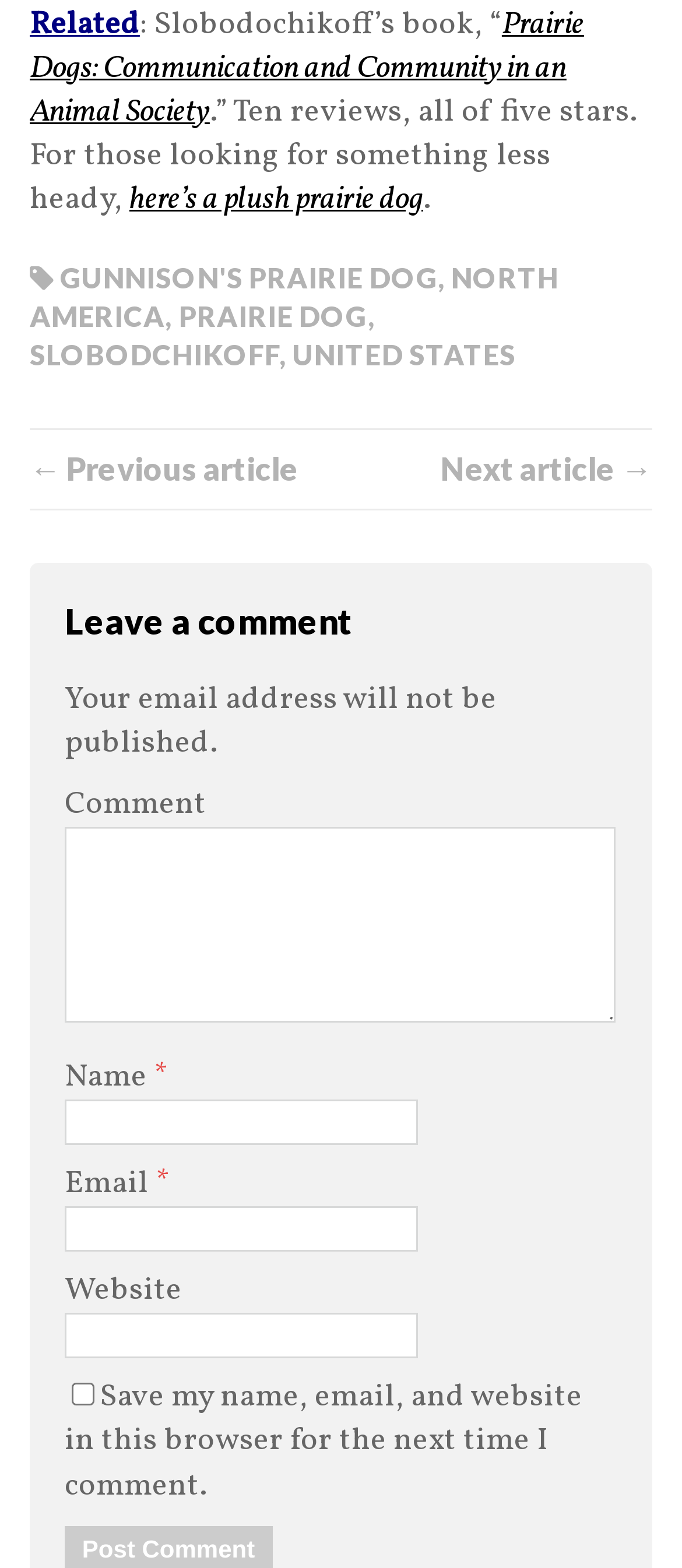Locate the bounding box coordinates of the element you need to click to accomplish the task described by this instruction: "Enter a comment in the textbox".

[0.095, 0.528, 0.904, 0.653]